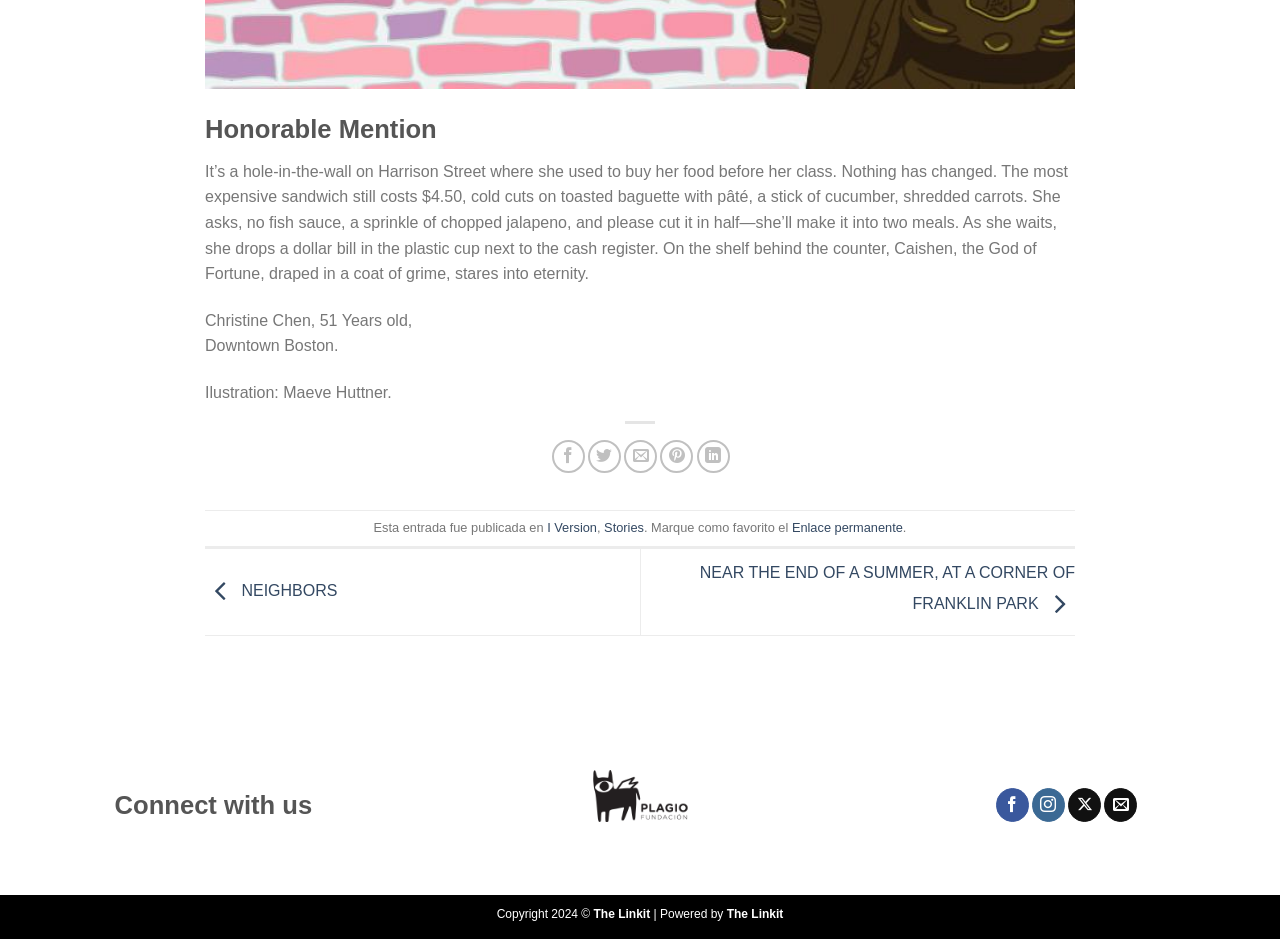Provide the bounding box coordinates of the HTML element this sentence describes: "Enlace permanente". The bounding box coordinates consist of four float numbers between 0 and 1, i.e., [left, top, right, bottom].

[0.619, 0.553, 0.705, 0.569]